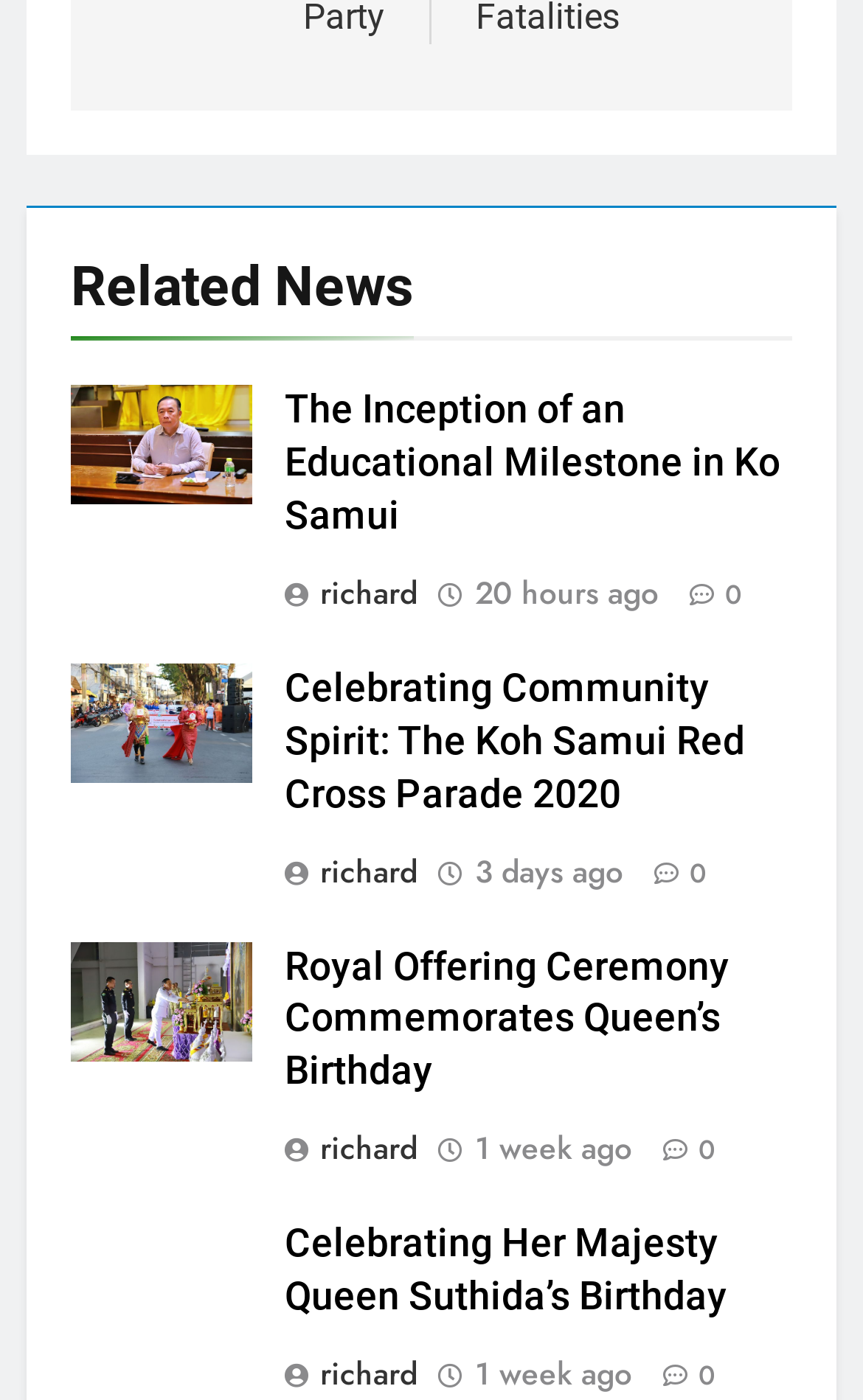Please identify the bounding box coordinates of the element's region that I should click in order to complete the following instruction: "View the image 'ประชุมเตรี'". The bounding box coordinates consist of four float numbers between 0 and 1, i.e., [left, top, right, bottom].

[0.082, 0.275, 0.291, 0.361]